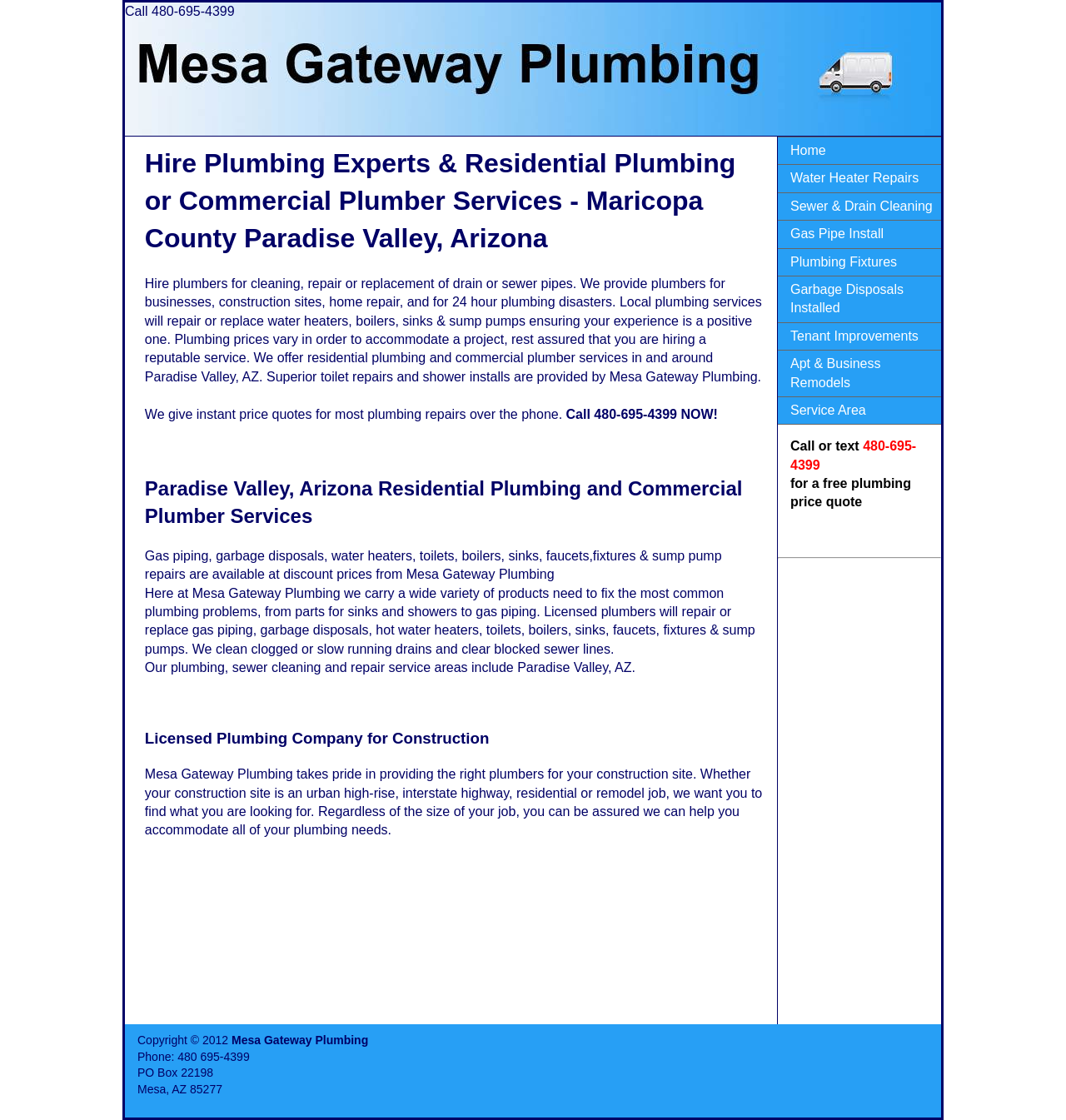Pinpoint the bounding box coordinates of the area that must be clicked to complete this instruction: "Click on the Home menu item".

[0.73, 0.123, 0.883, 0.147]